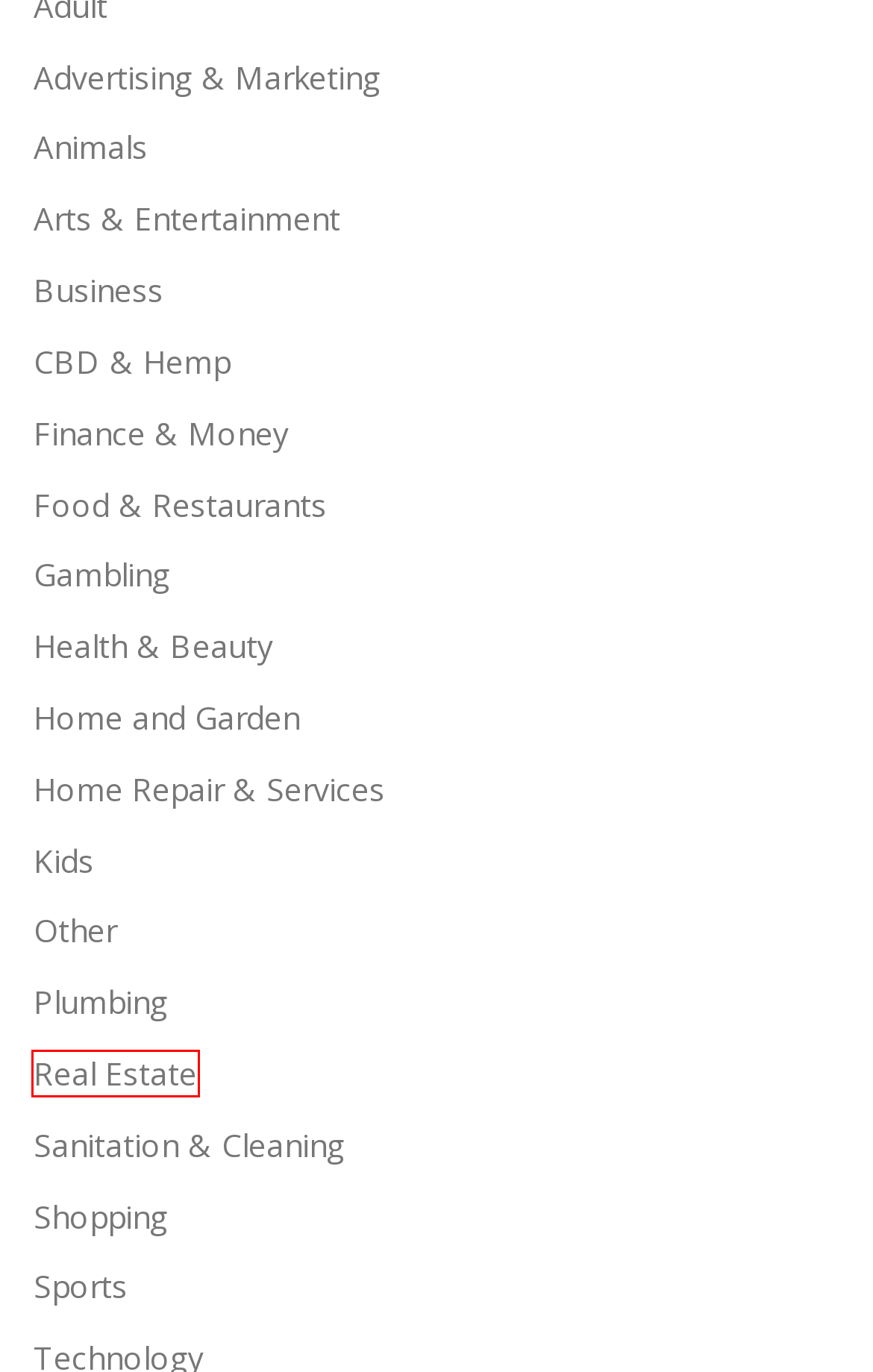Examine the screenshot of a webpage with a red bounding box around a specific UI element. Identify which webpage description best matches the new webpage that appears after clicking the element in the red bounding box. Here are the candidates:
A. Home Repair & Services – WorldWideWeaver
B. Kids – WorldWideWeaver
C. Gambling – WorldWideWeaver
D. Health & Beauty – WorldWideWeaver
E. Arts & Entertainment – WorldWideWeaver
F. Real Estate – WorldWideWeaver
G. Home and Garden – WorldWideWeaver
H. Advertising & Marketing – WorldWideWeaver

F